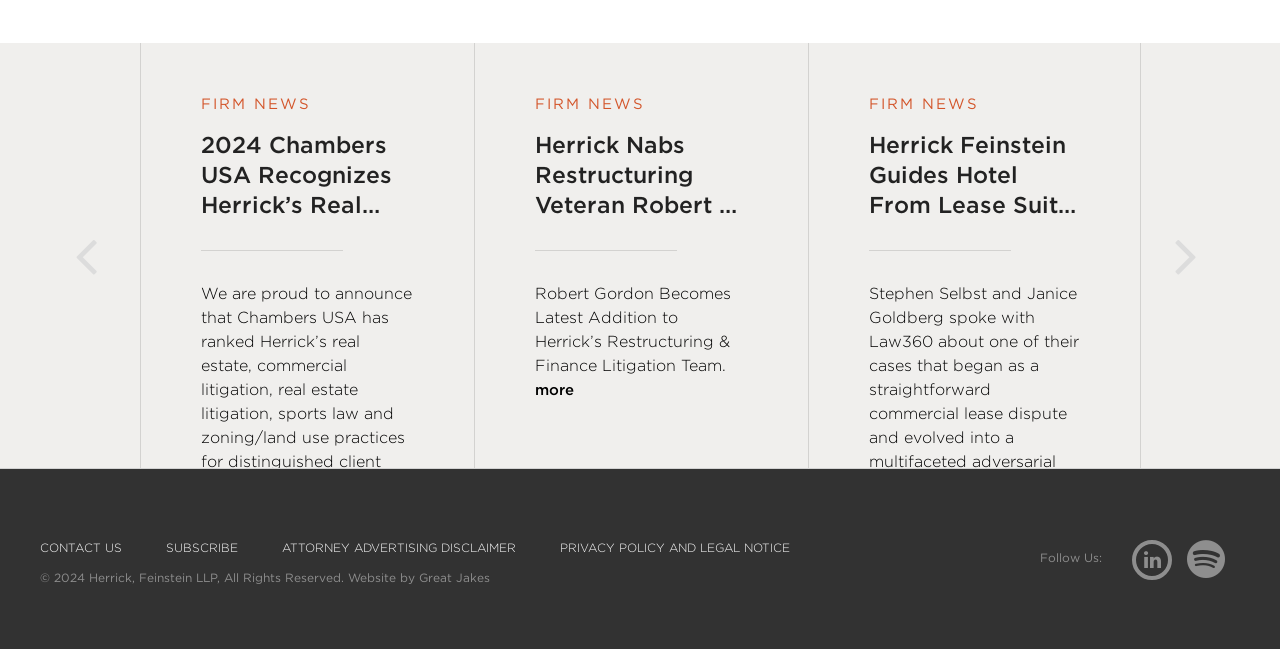Find the bounding box coordinates for the area that should be clicked to accomplish the instruction: "Subscribe to Herrick's newsletter".

[0.114, 0.835, 0.202, 0.853]